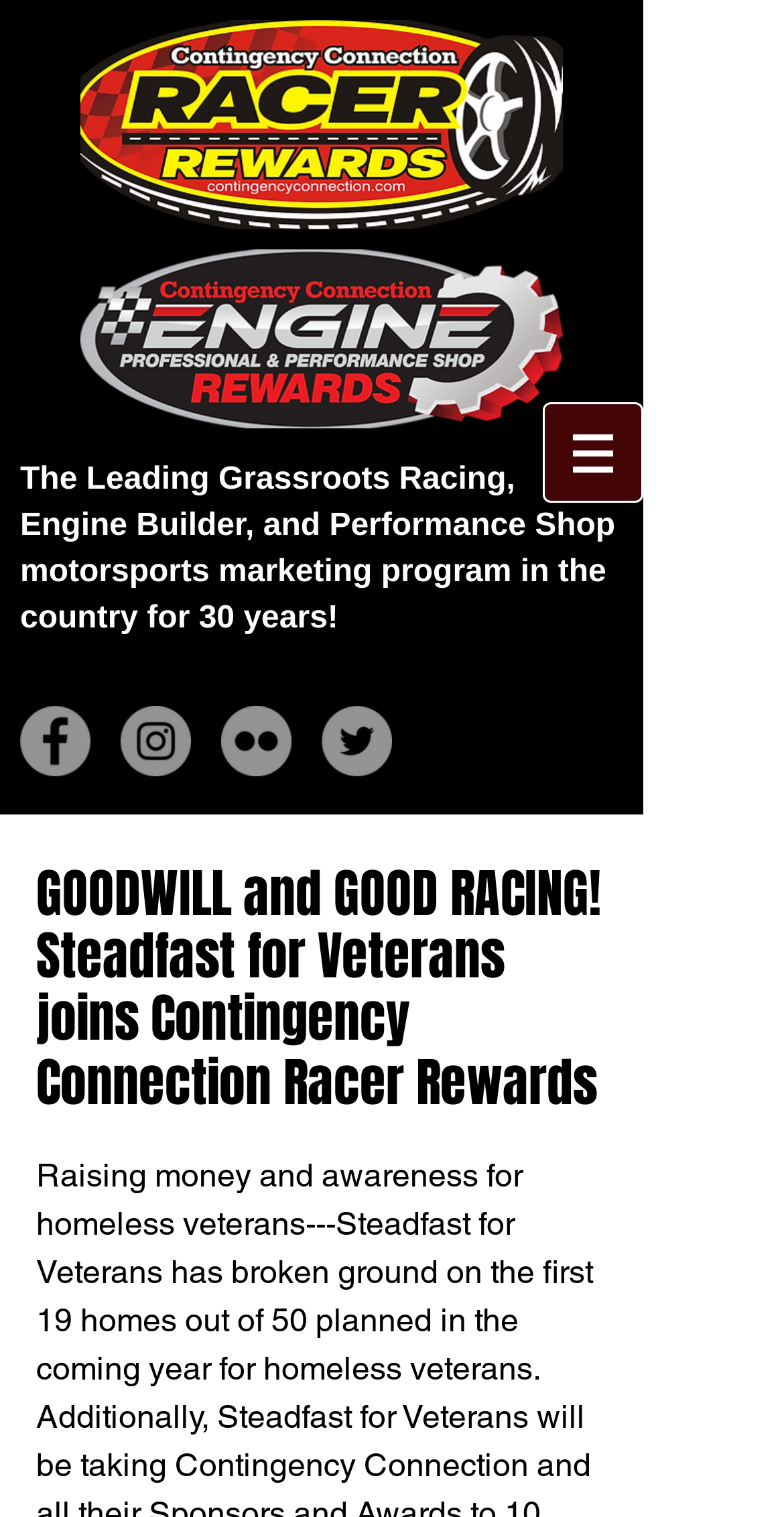Generate a comprehensive caption for the webpage you are viewing.

The webpage appears to be about Steadfast for Veterans, an organization that raises money and awareness for homeless veterans. At the top left of the page, there is a logo of Racer Rewards, accompanied by a smaller image of the same logo. To the right of the logo, there is a navigation menu labeled "Site" with a dropdown button.

Below the navigation menu, there is a prominent heading that describes the organization as the leading grassroots racing, engine builder, and performance shop motorsports marketing program in the country for 30 years. 

On the left side of the page, there is a social bar with four links to social media platforms. Below the social bar, there is a large heading that repeats the title of the webpage, "GOODWILL and GOOD RACING! Steadfast for Veterans joins Contingency Connection Racer Rewards". 

On the right side of the page, there is an image of an engine, likely related to the motorsports marketing program. There is also a small, seemingly empty space with a non-breaking space character.